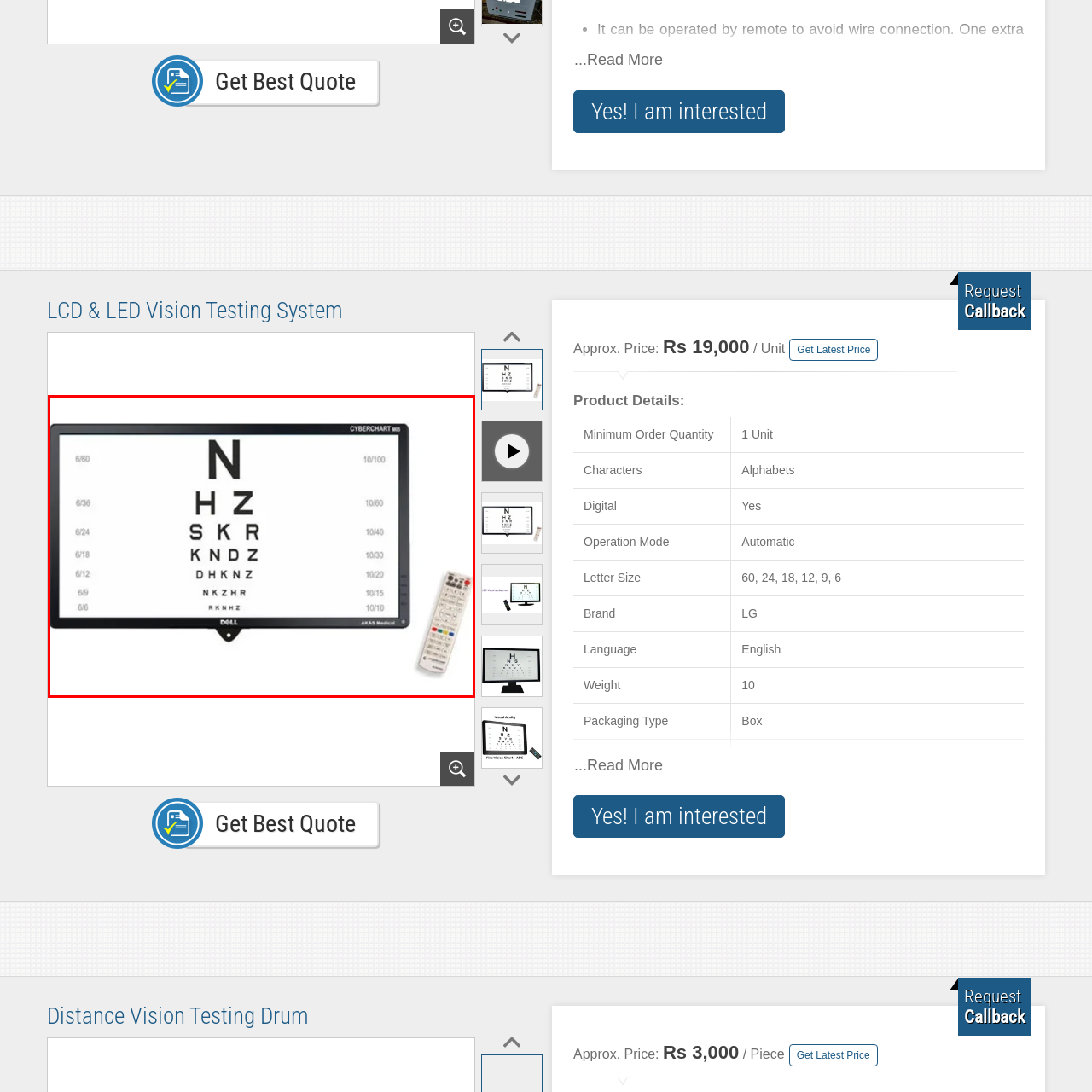Concentrate on the image marked by the red box, What is the benefit of the remote operation feature?
 Your answer should be a single word or phrase.

Convenience and no wired connections